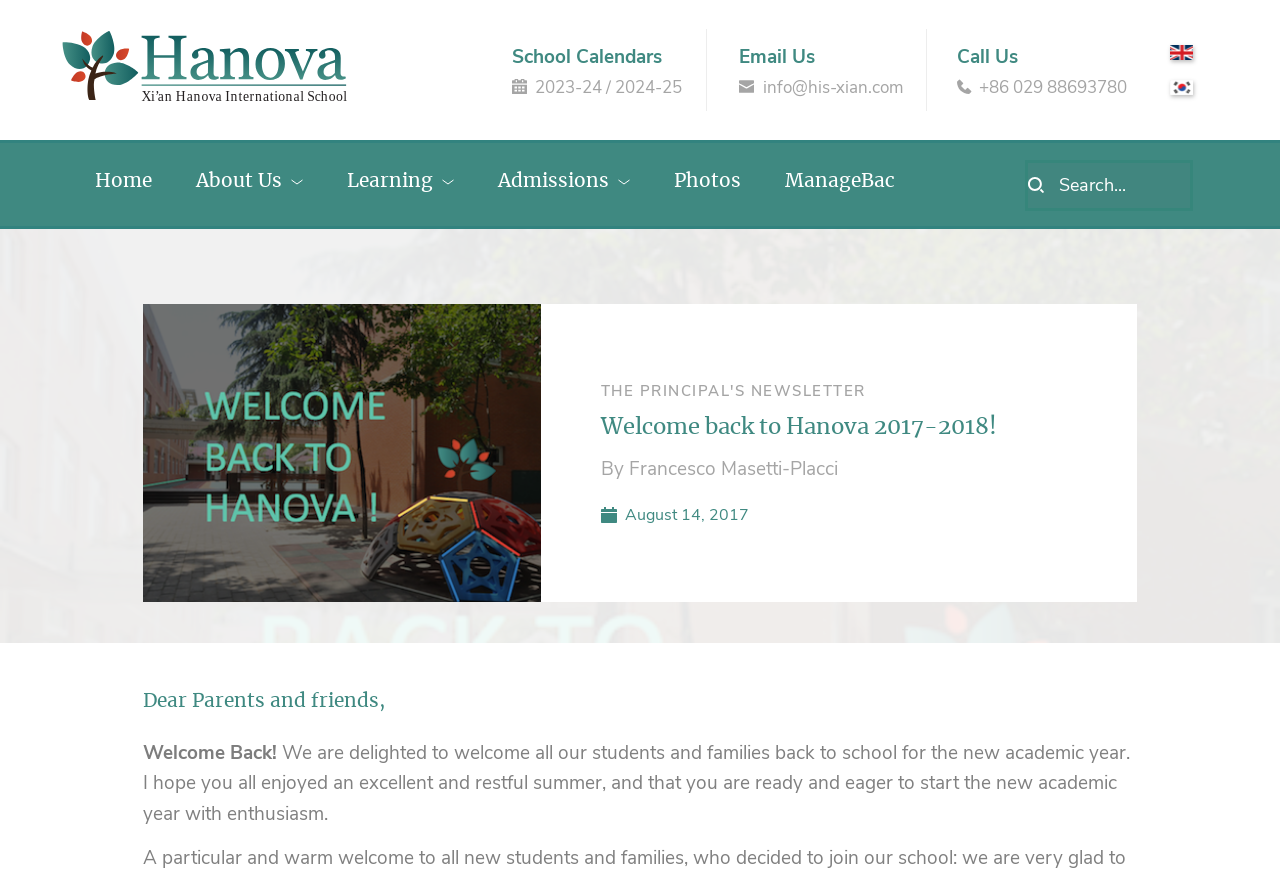Find the bounding box of the UI element described as: "Learning". The bounding box coordinates should be given as four float values between 0 and 1, i.e., [left, top, right, bottom].

[0.267, 0.194, 0.378, 0.222]